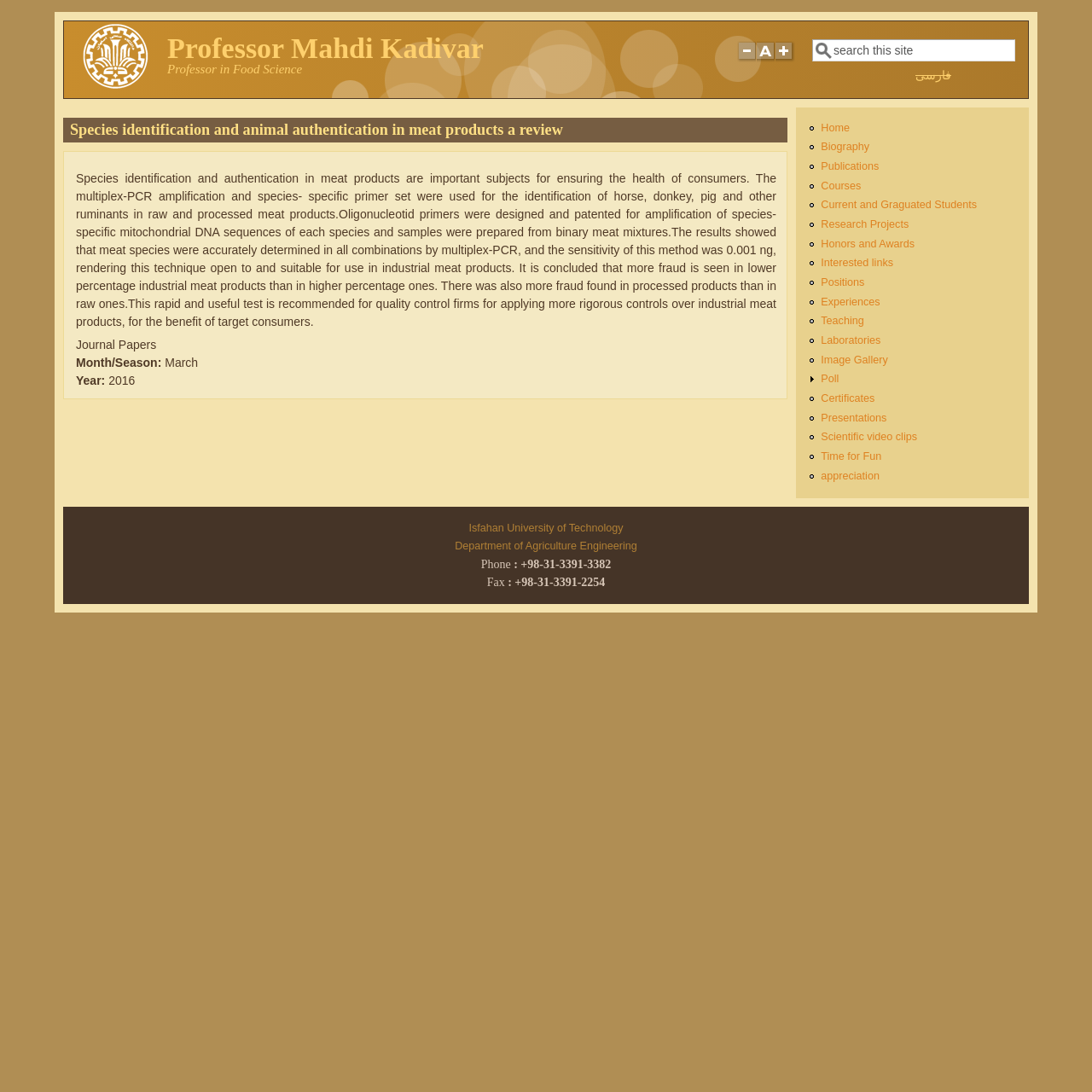Pinpoint the bounding box coordinates of the element to be clicked to execute the instruction: "Contact via phone".

[0.468, 0.511, 0.56, 0.522]